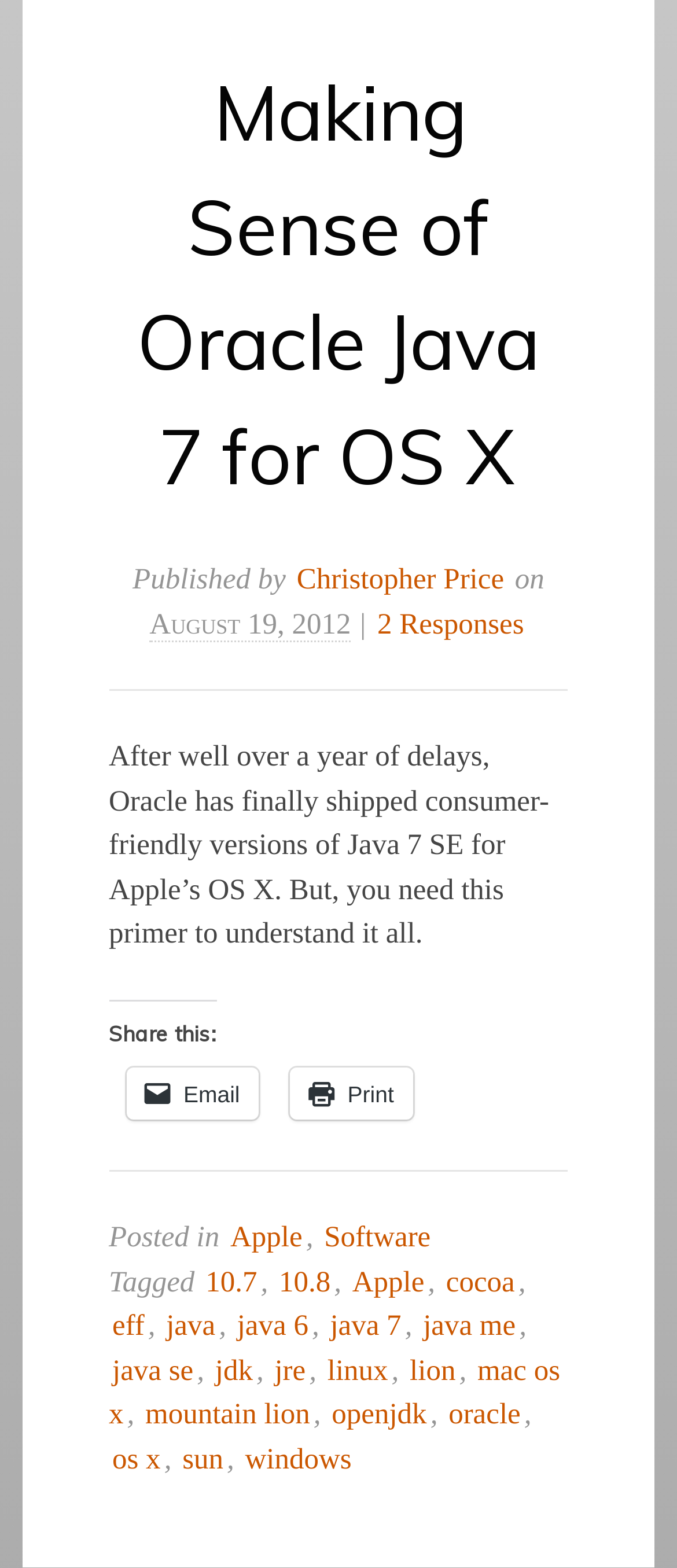How many responses are there to the article?
Please provide a comprehensive and detailed answer to the question.

The number of responses to the article can be found in the header section of the webpage, where it says '2 Responses'.